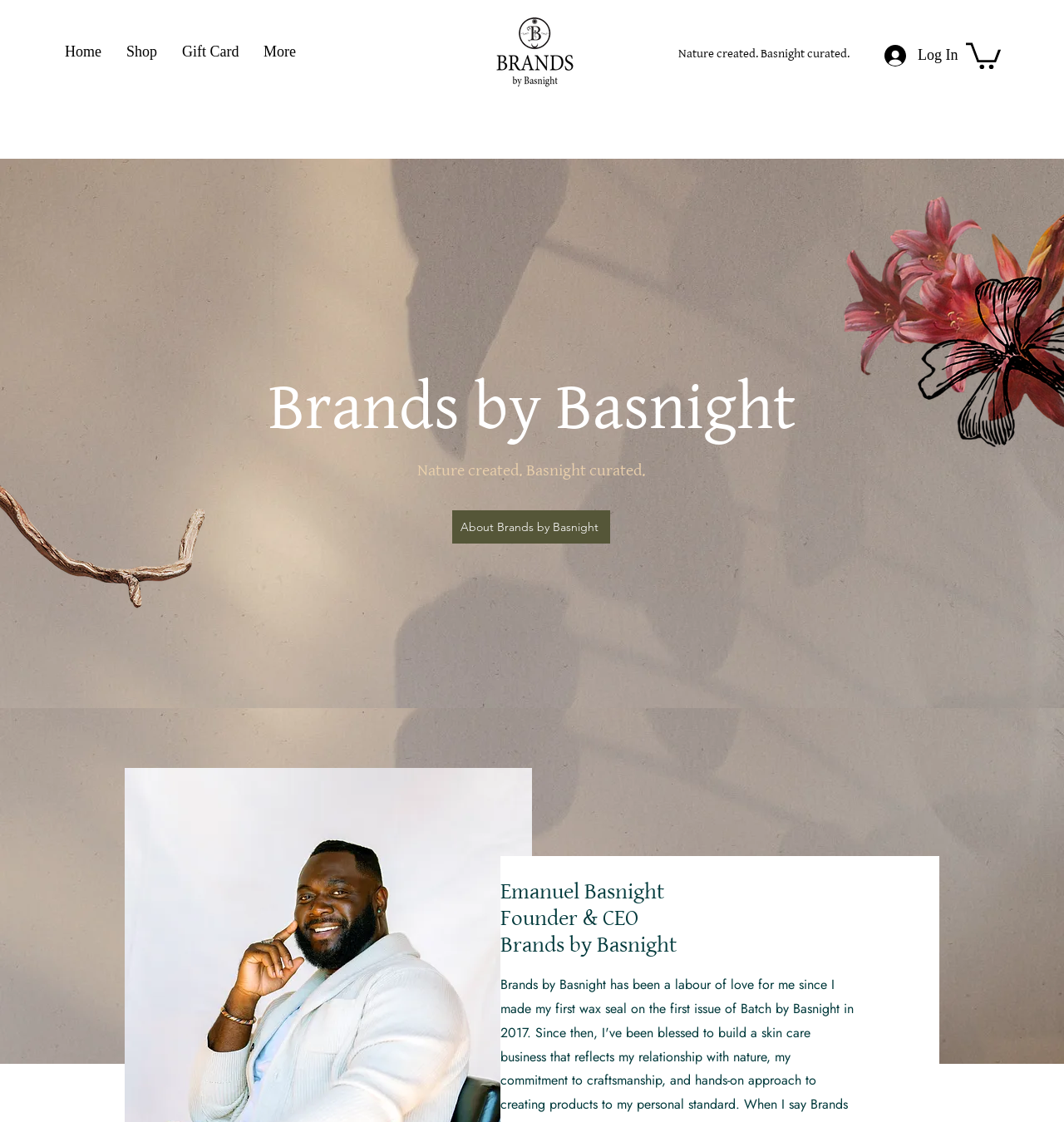Please answer the following question using a single word or phrase: 
What is the logo of the website?

Brands by Basnight Logo